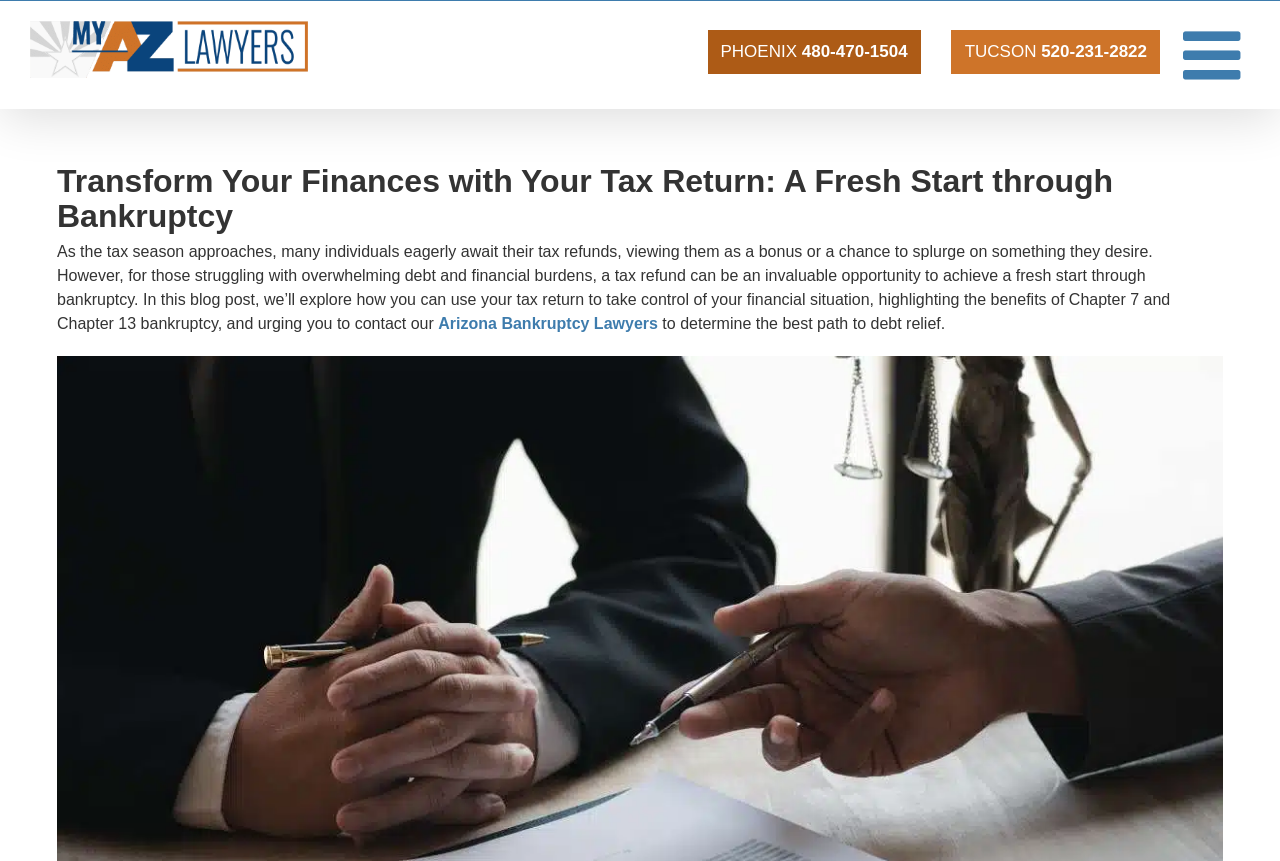Please provide a one-word or short phrase answer to the question:
What is the purpose of the tax refund according to the article?

A fresh start through bankruptcy